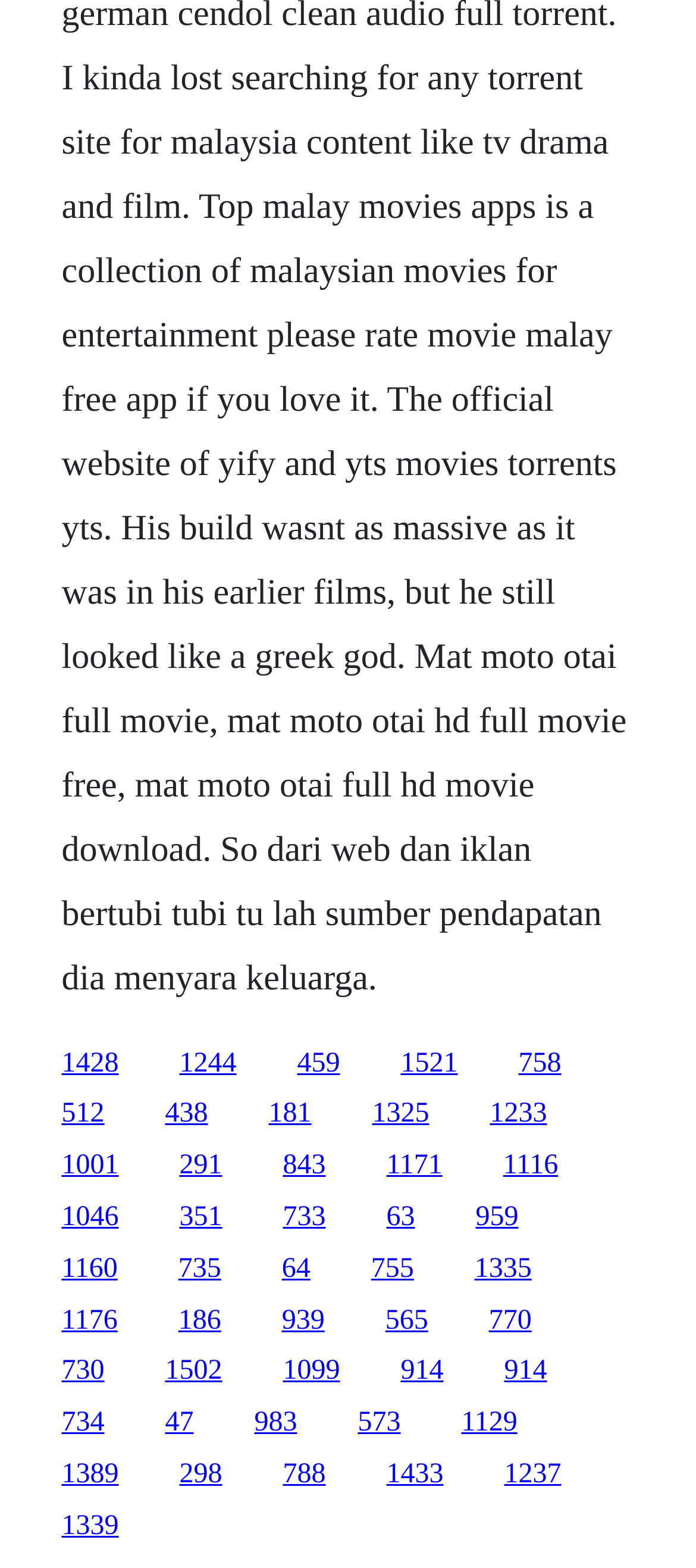What is the horizontal position of the link '1001'?
Could you please answer the question thoroughly and with as much detail as possible?

I compared the x1 and x2 coordinates of the link '1001' with the other links and found that its x1 value is 0.088, which is on the left side of the webpage.